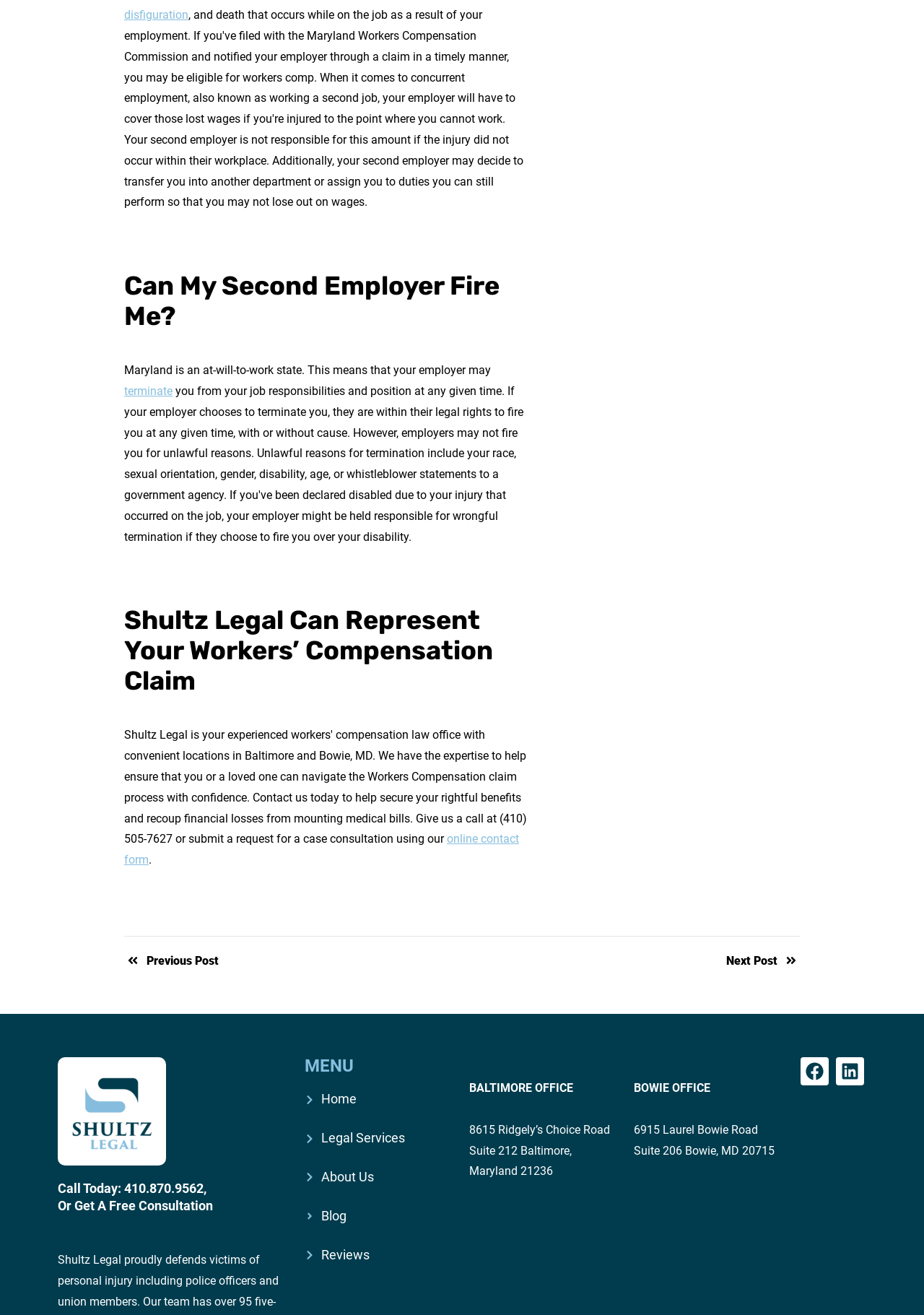Can you find the bounding box coordinates for the UI element given this description: "online contact form"? Provide the coordinates as four float numbers between 0 and 1: [left, top, right, bottom].

[0.134, 0.633, 0.562, 0.659]